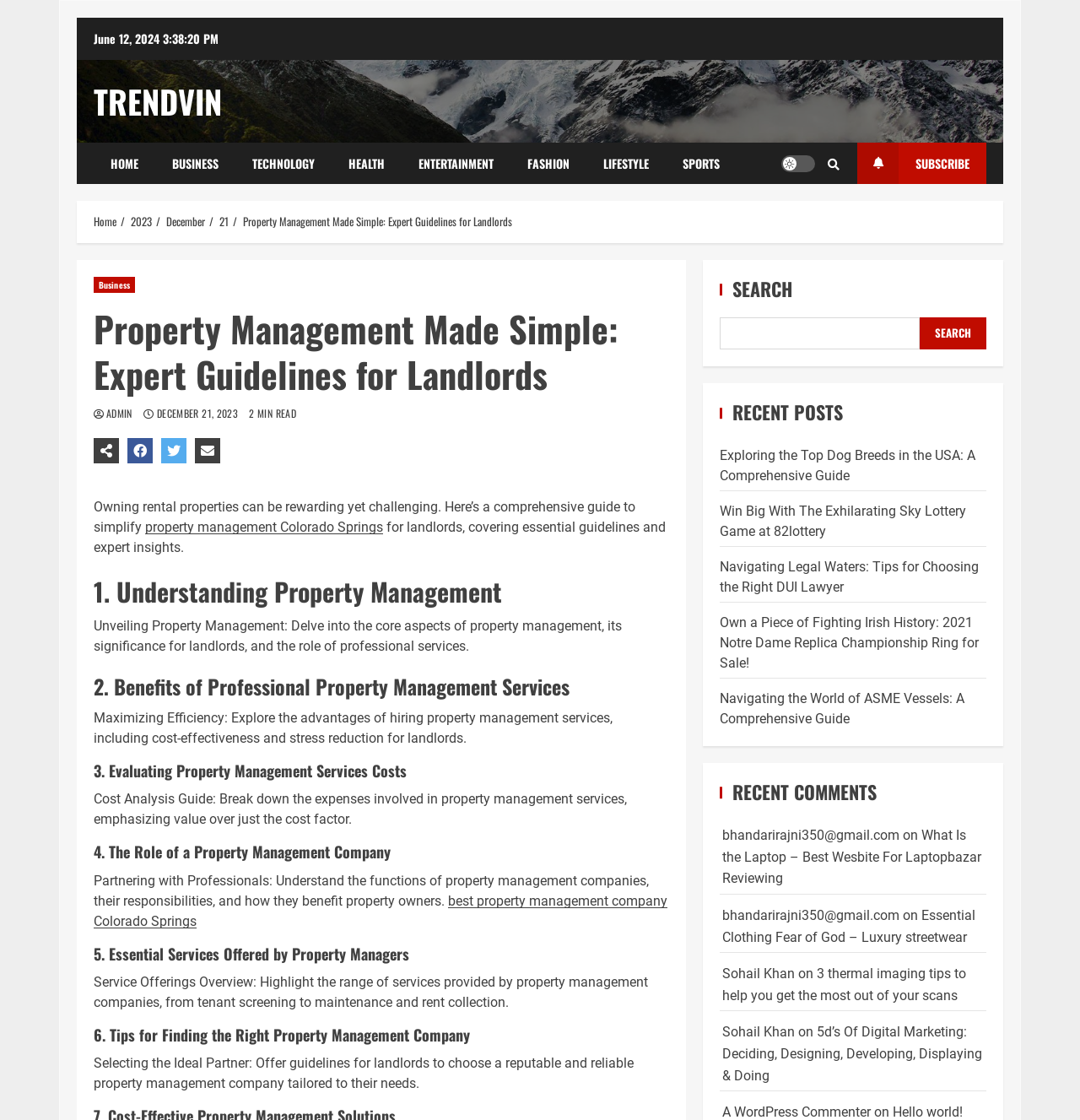Determine the bounding box coordinates for the element that should be clicked to follow this instruction: "Search for something". The coordinates should be given as four float numbers between 0 and 1, in the format [left, top, right, bottom].

[0.666, 0.283, 0.851, 0.312]